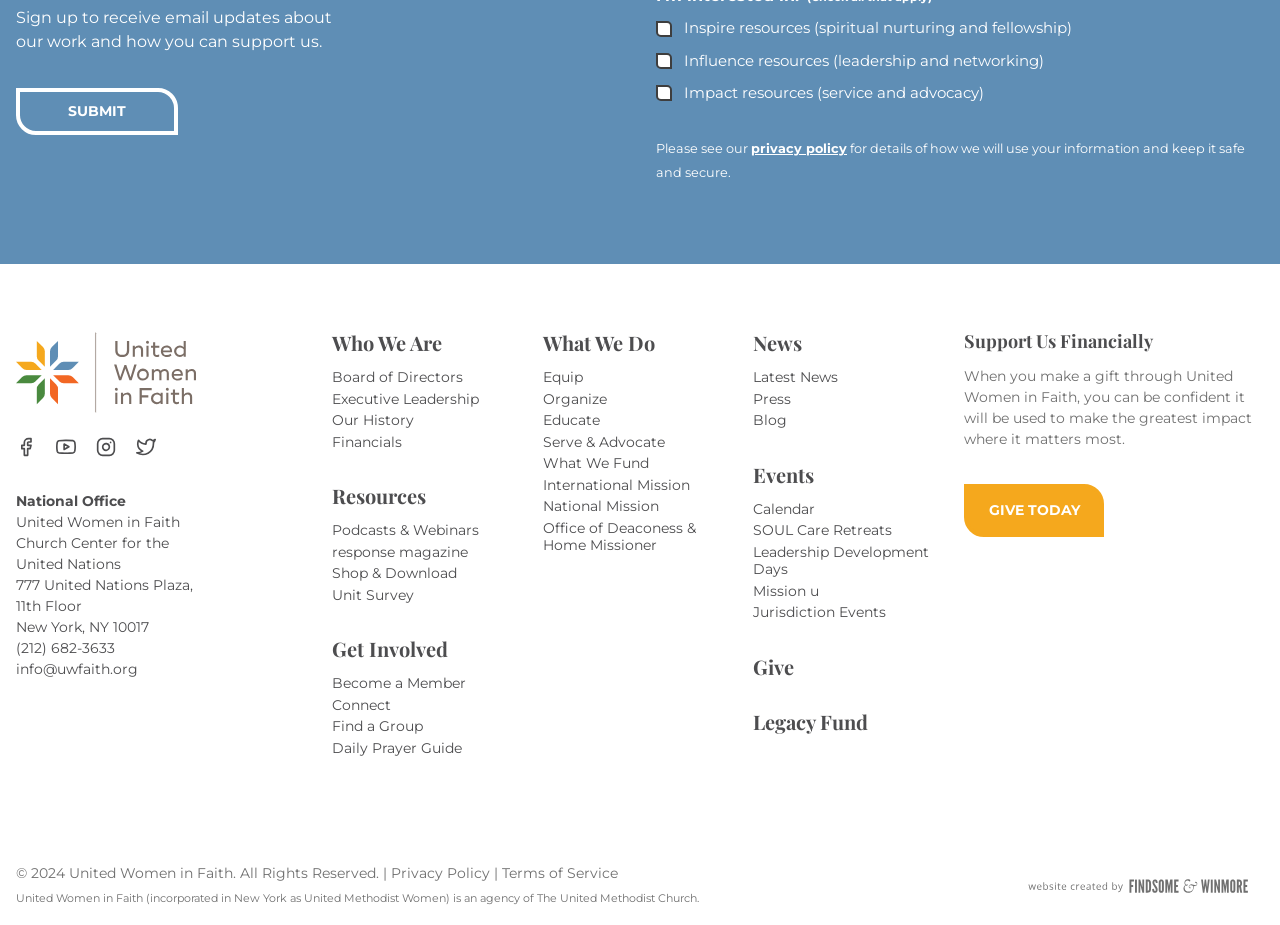Based on the visual content of the image, answer the question thoroughly: What is the purpose of the checkboxes?

The checkboxes with IDs 855, 857, and 859 are labeled as 'Inspire resources', 'Influence resources', and 'Impact resources' respectively, indicating that they are used to select the types of resources the user is interested in.